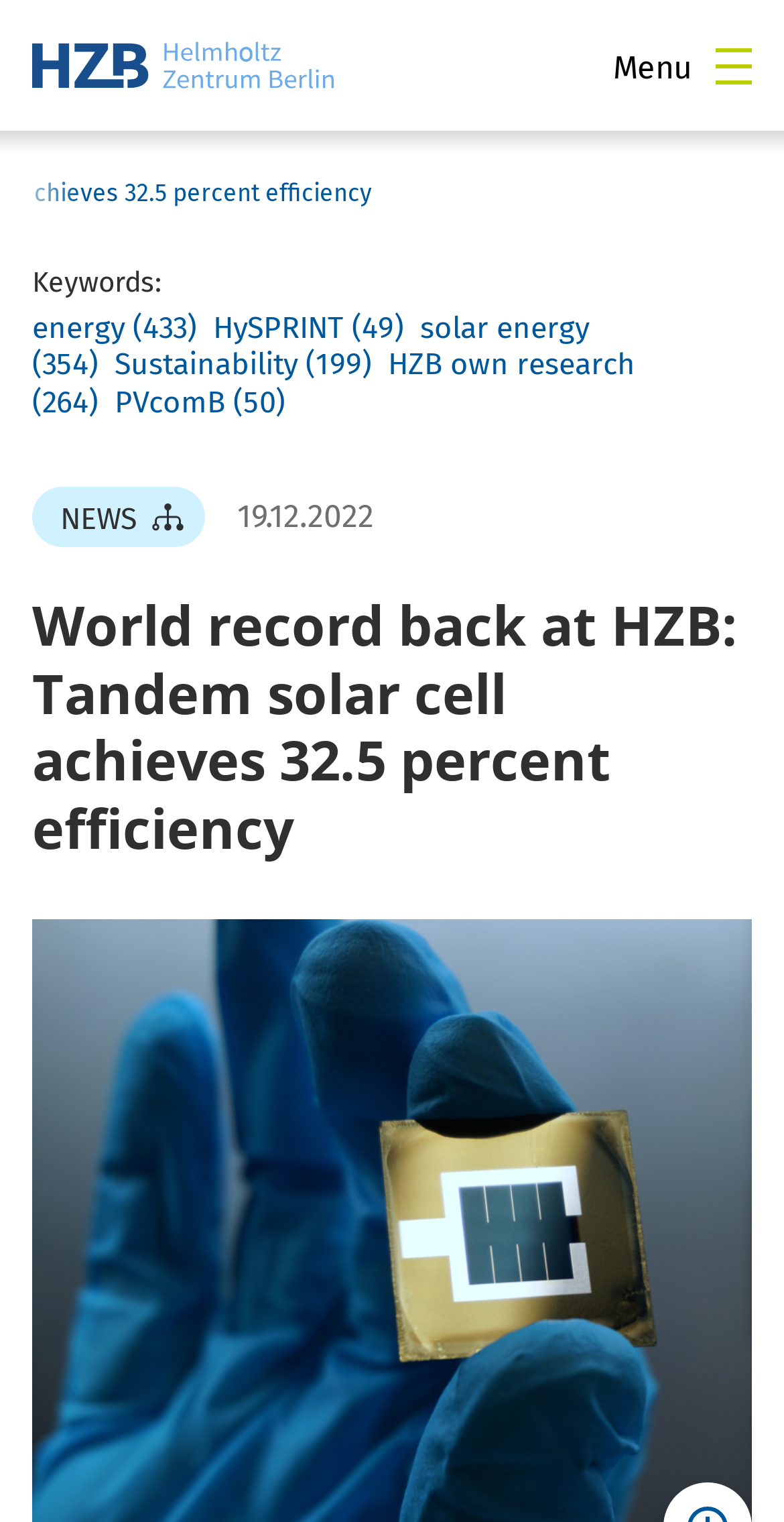Please find the bounding box coordinates for the clickable element needed to perform this instruction: "Click the Home link".

[0.041, 0.024, 0.426, 0.062]